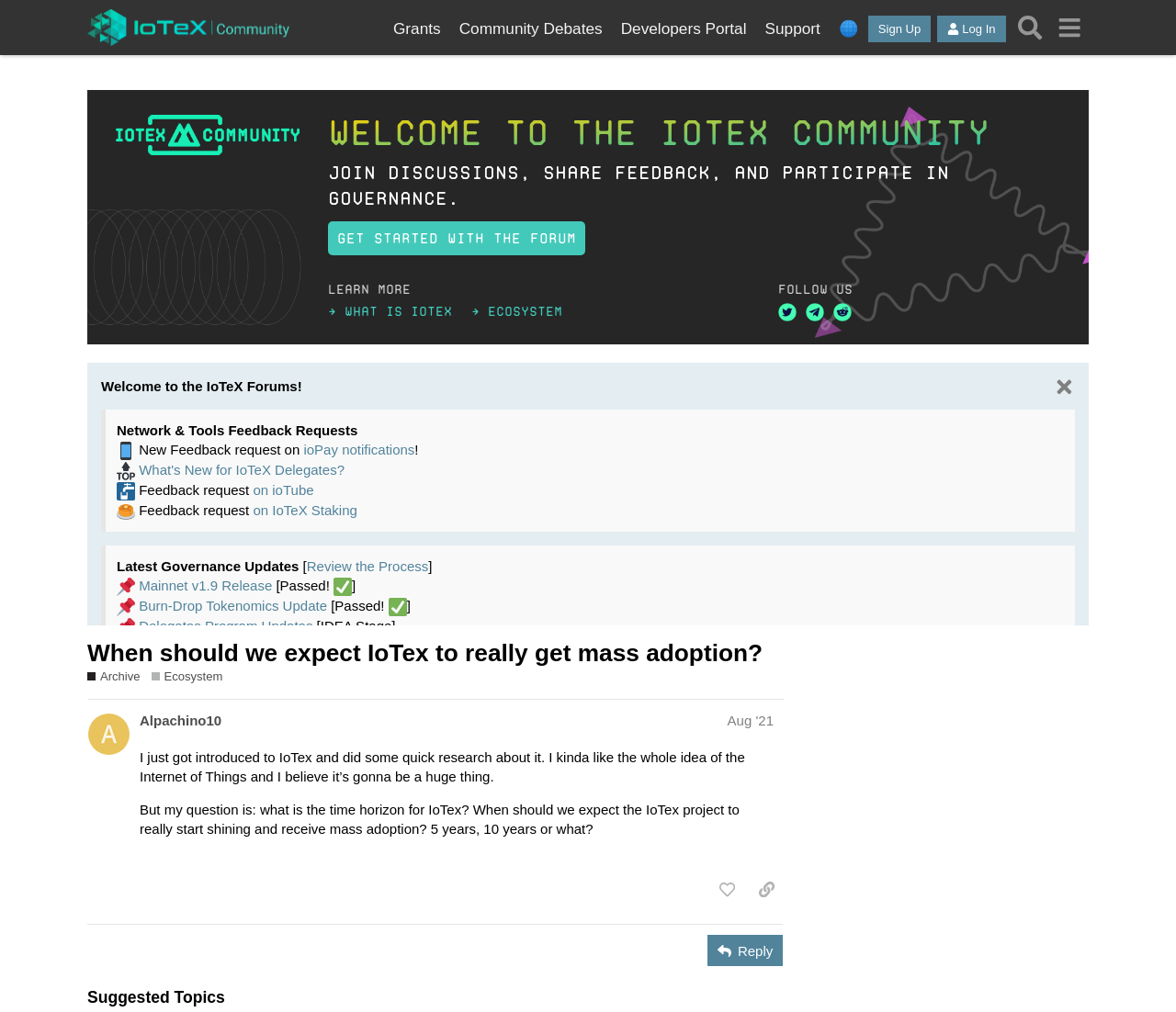What are the main categories in the forum?
Using the information from the image, give a concise answer in one word or a short phrase.

Governance Proposals, Community Debates, etc.